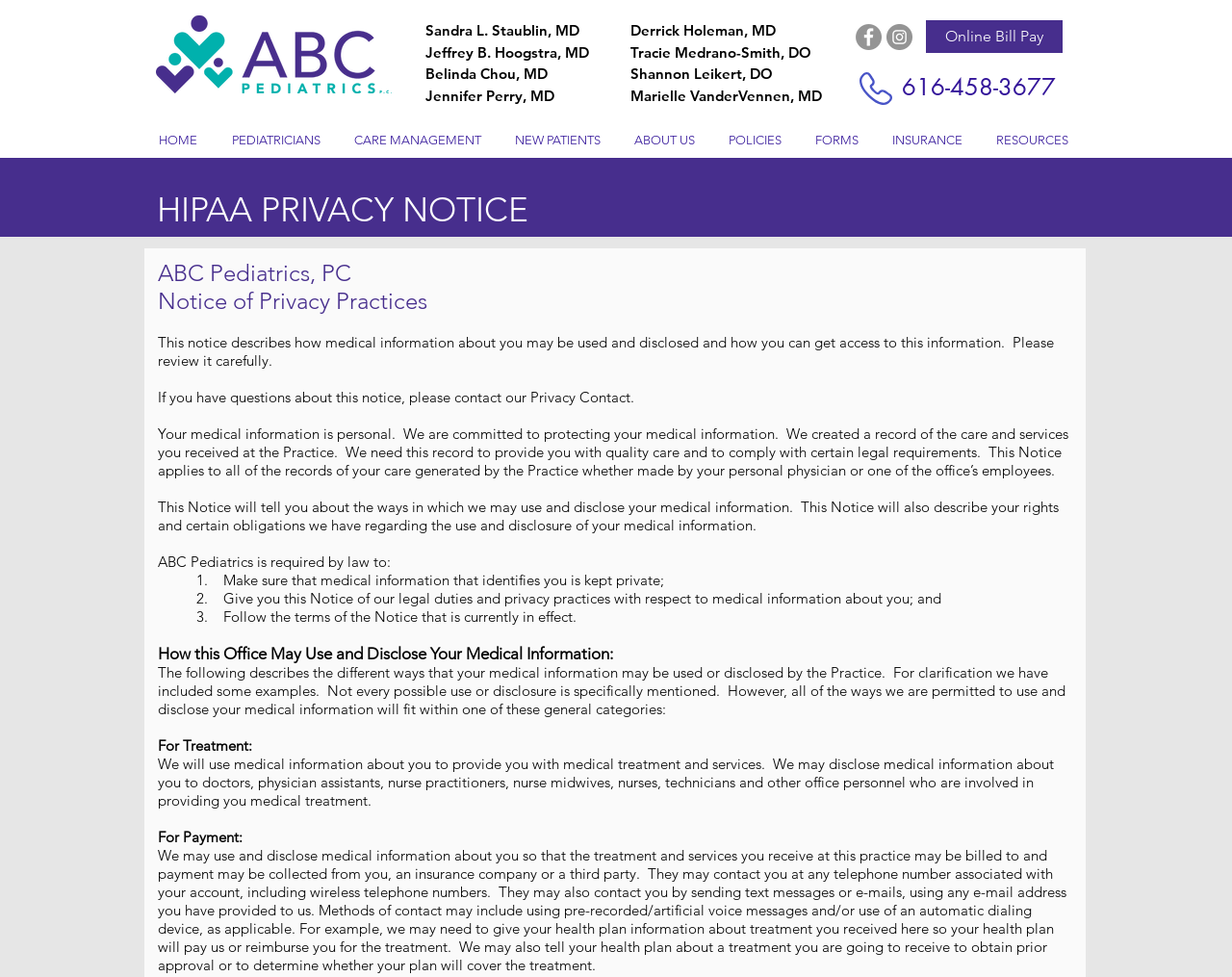Please determine the bounding box coordinates of the area that needs to be clicked to complete this task: 'Call the office'. The coordinates must be four float numbers between 0 and 1, formatted as [left, top, right, bottom].

[0.732, 0.075, 0.857, 0.103]